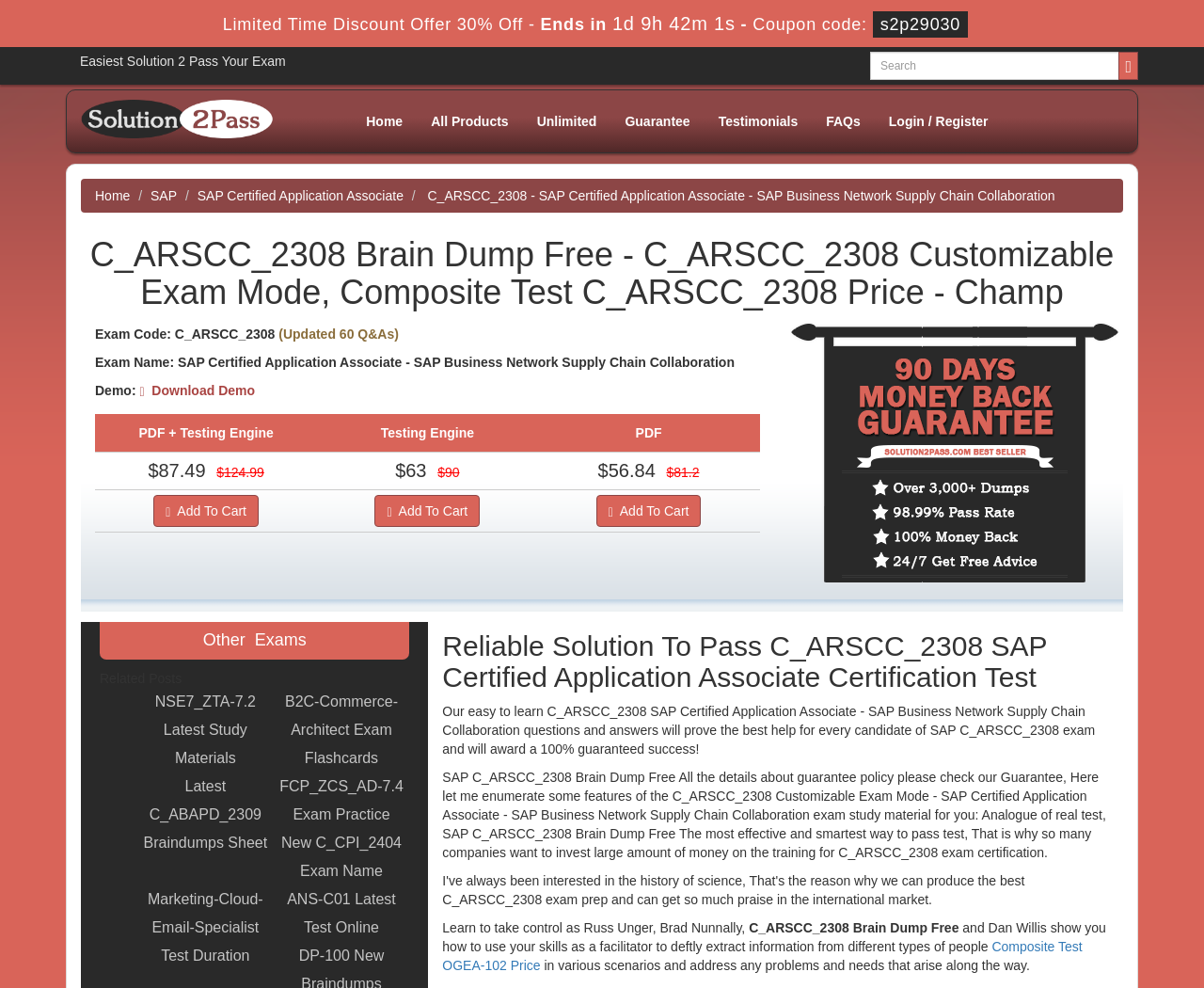Given the description of a UI element: "ANS-C01 Latest Test Online", identify the bounding box coordinates of the matching element in the webpage screenshot.

[0.227, 0.896, 0.34, 0.953]